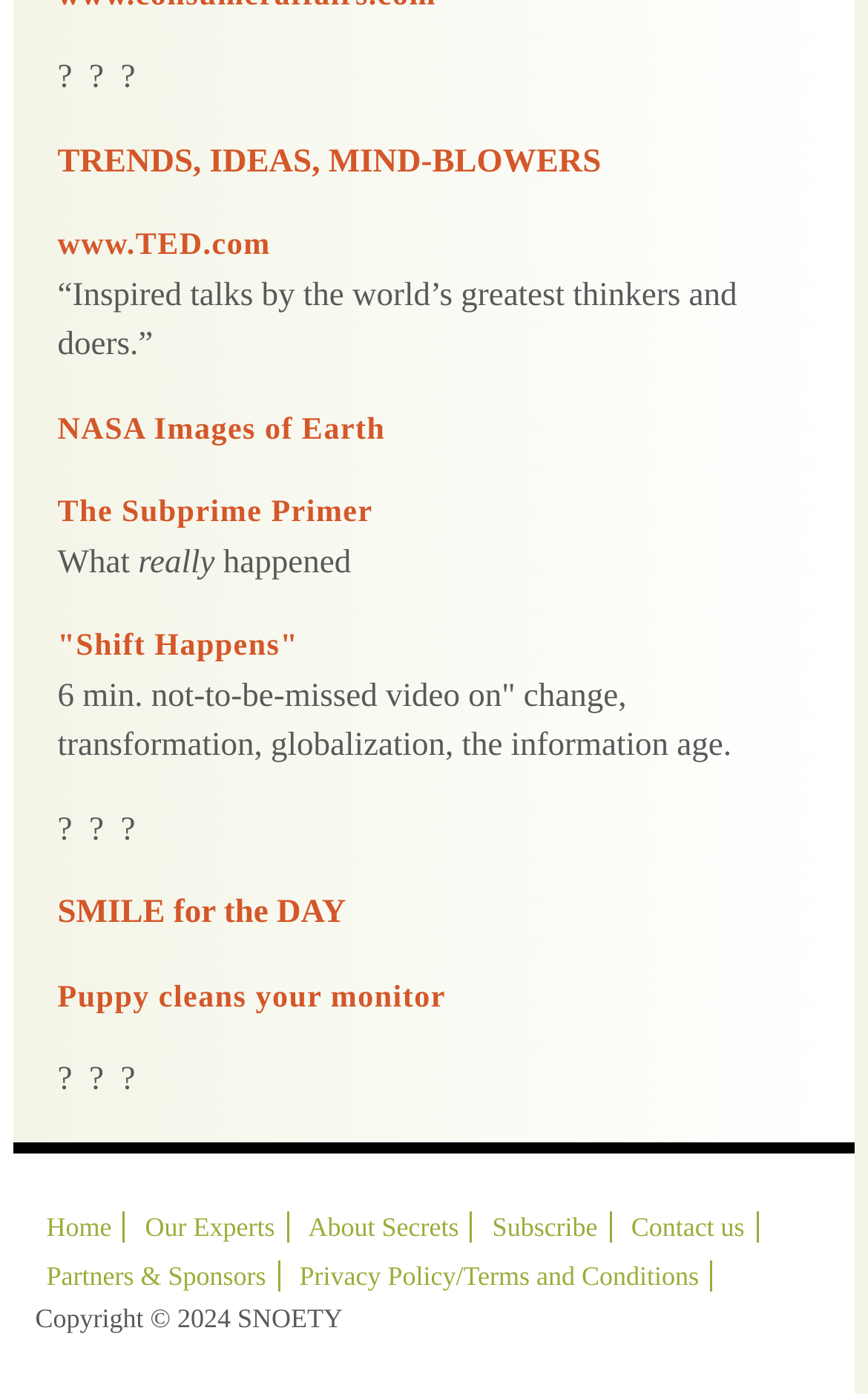Give a one-word or short phrase answer to the question: 
What is the theme of the 'SMILE for the DAY' section?

Puppy cleans your monitor